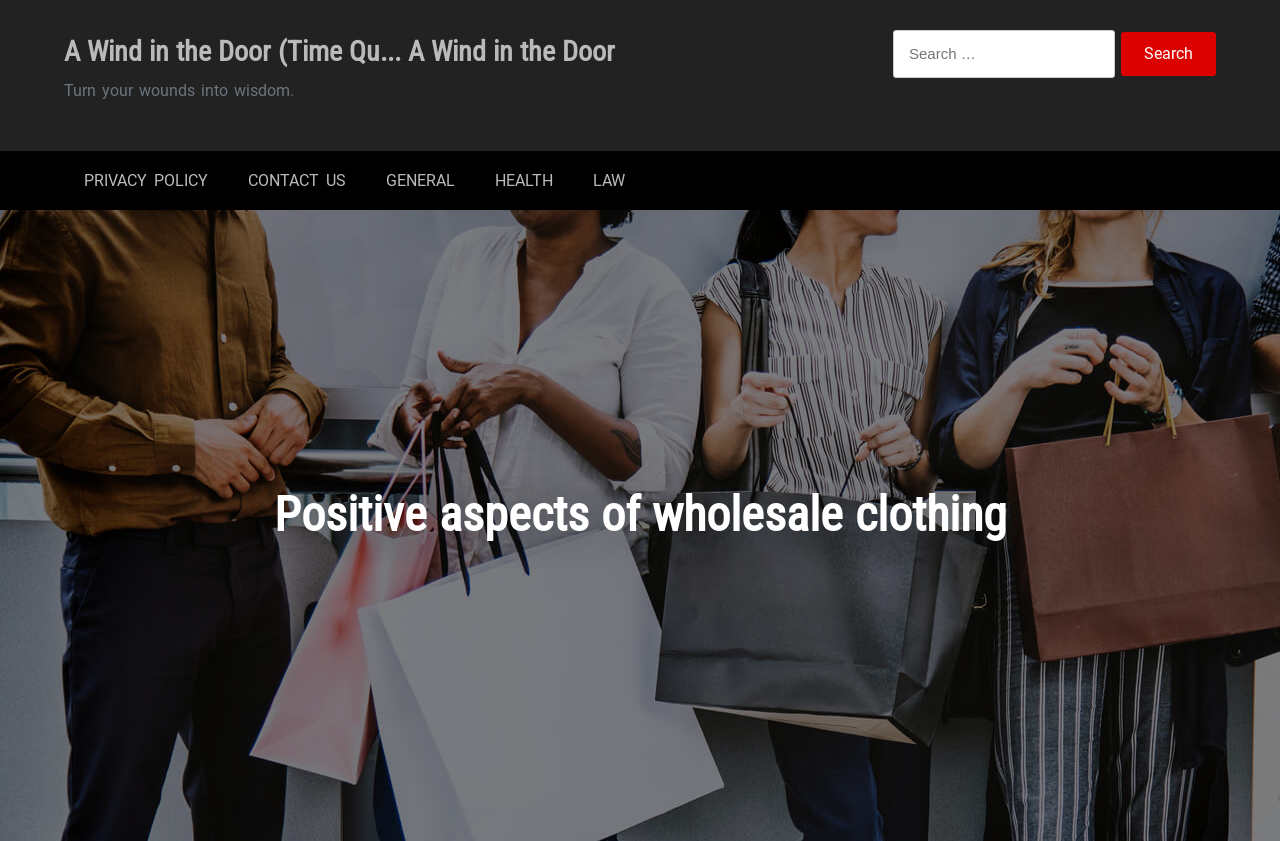Determine the bounding box coordinates of the region to click in order to accomplish the following instruction: "Search for something". Provide the coordinates as four float numbers between 0 and 1, specifically [left, top, right, bottom].

[0.698, 0.036, 0.871, 0.093]